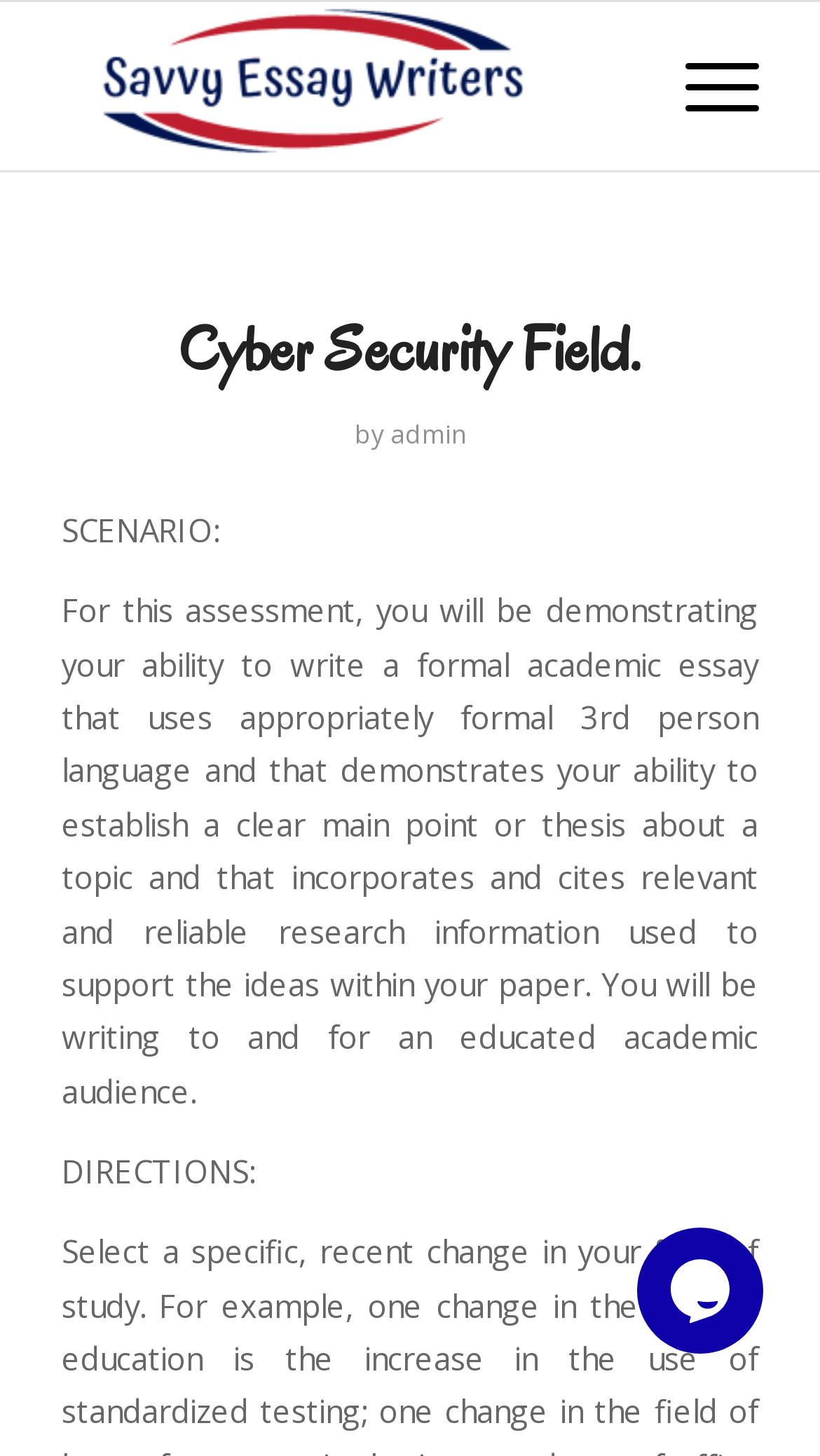Offer a detailed account of what is visible on the webpage.

The webpage is about the Cyber Security Field, with a focus on academic essay writing. At the top left, there is a logo or image with the text "Help @Savvy Essay Writers", which is also a clickable link. To the right of this, there is a "Menu" link. 

Below the logo, there is a header section that spans the width of the page. It contains the title "Cyber Security Field." in a large font, followed by the text "by" and a link to "admin". 

The main content of the page is divided into two sections. The first section is labeled "SCENARIO:" and provides a lengthy description of an academic essay writing assessment. This section takes up most of the page's content area. 

The second section is labeled "DIRECTIONS:" and is located below the scenario description. 

On the right side of the page, near the bottom, there is a chat widget iframe, which is likely a live chat support feature.